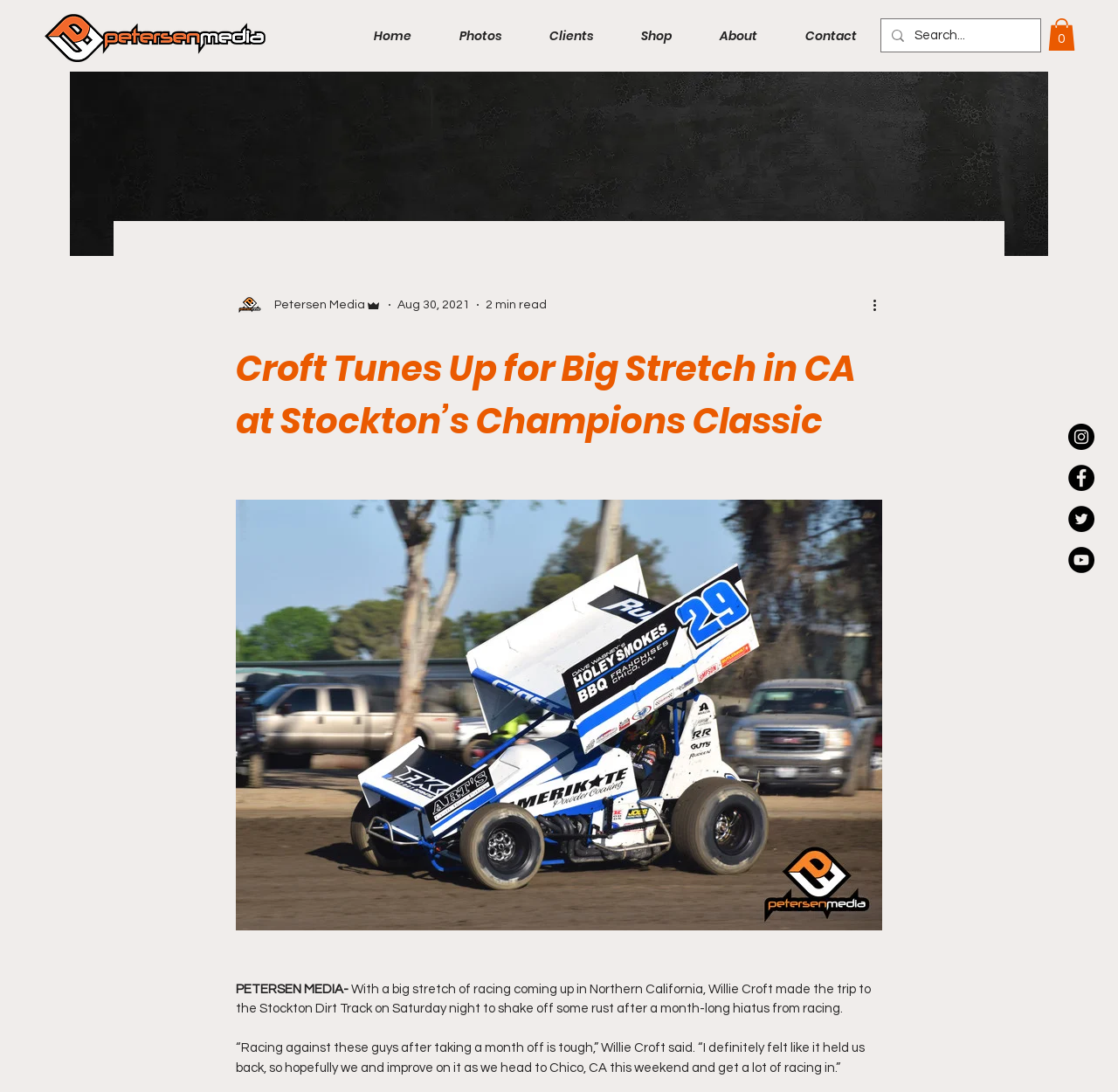Identify the first-level heading on the webpage and generate its text content.

Croft Tunes Up for Big Stretch in CA at Stockton’s Champions Classic